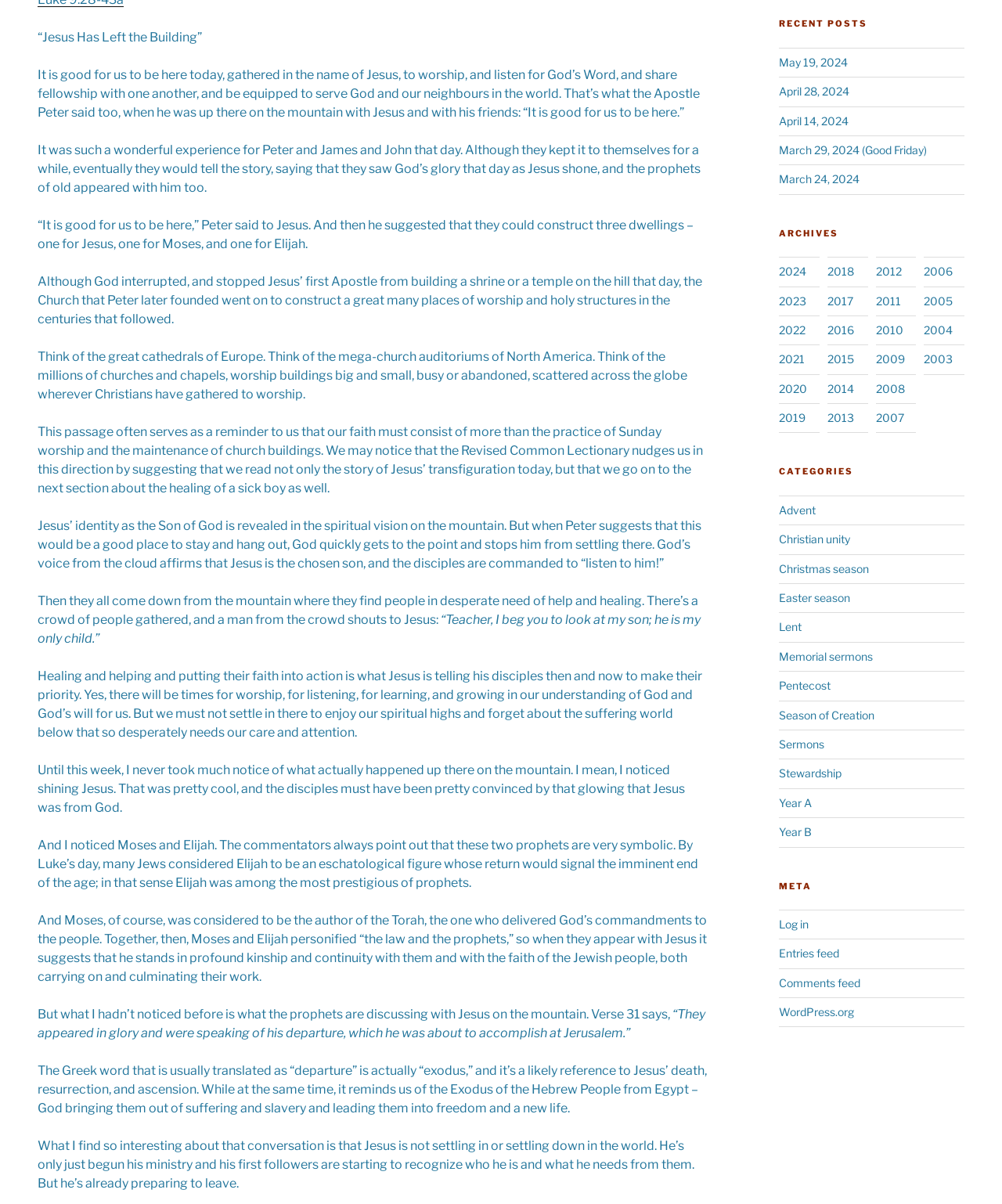Identify the bounding box for the element characterized by the following description: "Year A".

[0.778, 0.661, 0.81, 0.672]